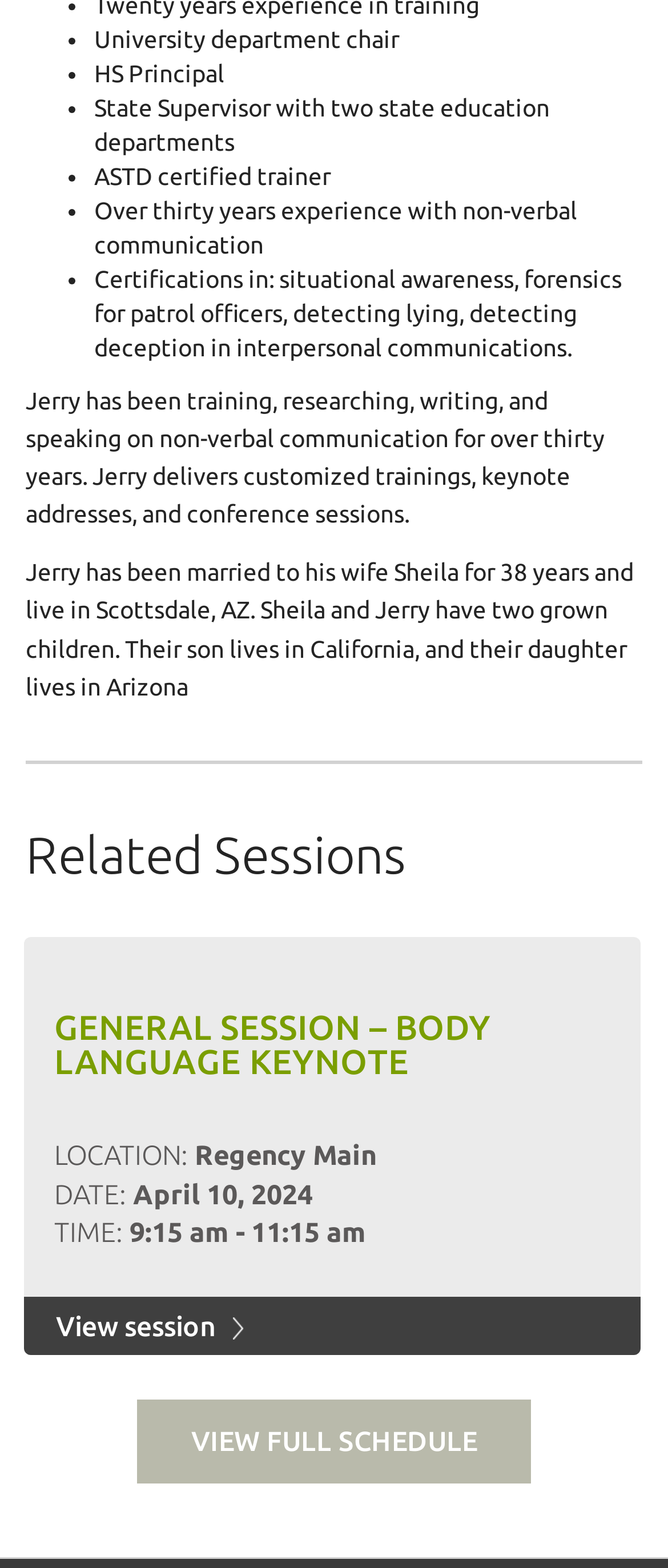What is the topic of Jerry's keynote address?
Using the information presented in the image, please offer a detailed response to the question.

The webpage lists a related session, 'GENERAL SESSION – BODY LANGUAGE KEYNOTE', which suggests that the topic of Jerry's keynote address is body language.